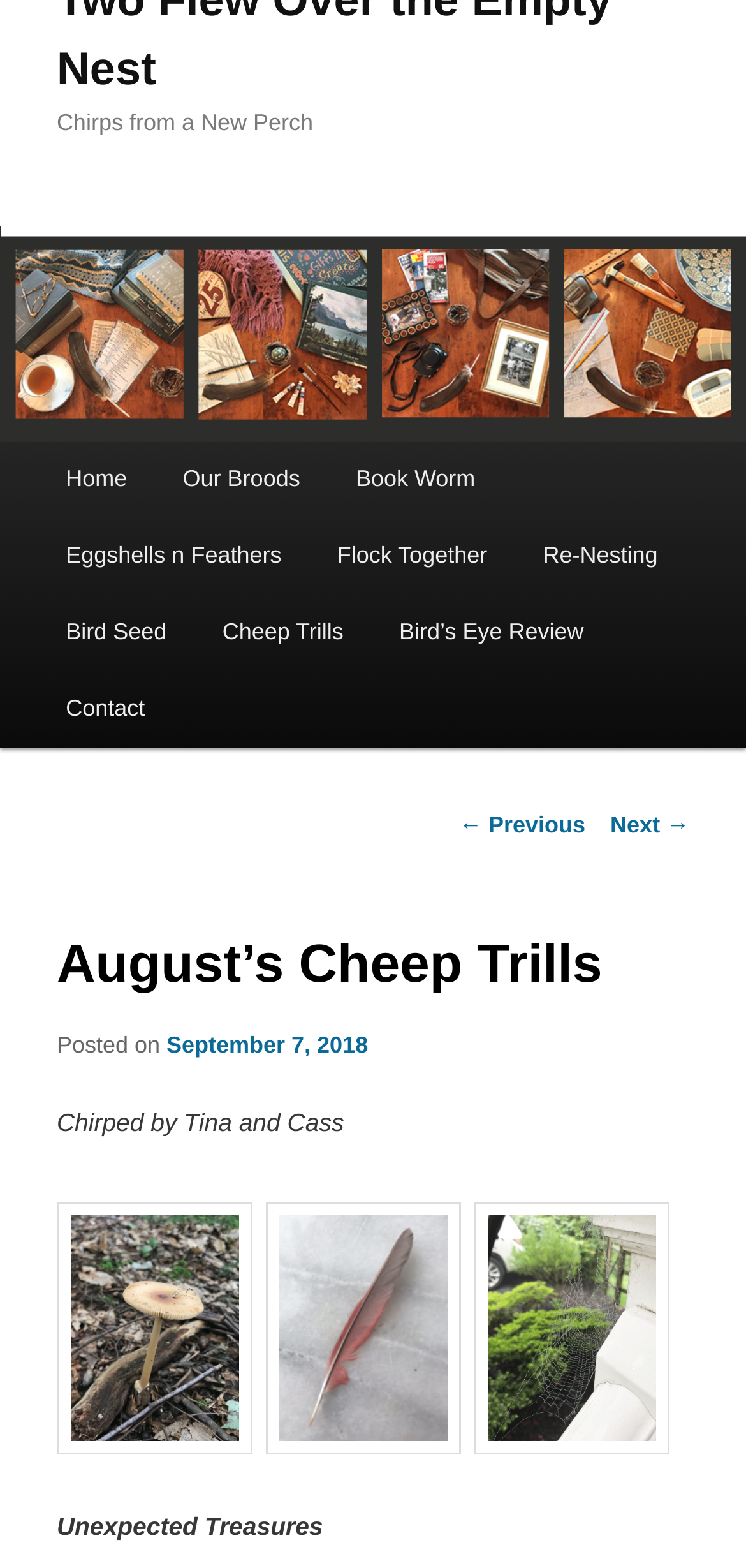Identify the bounding box for the described UI element. Provide the coordinates in (top-left x, top-left y, bottom-right x, bottom-right y) format with values ranging from 0 to 1: Contact

[0.051, 0.428, 0.232, 0.477]